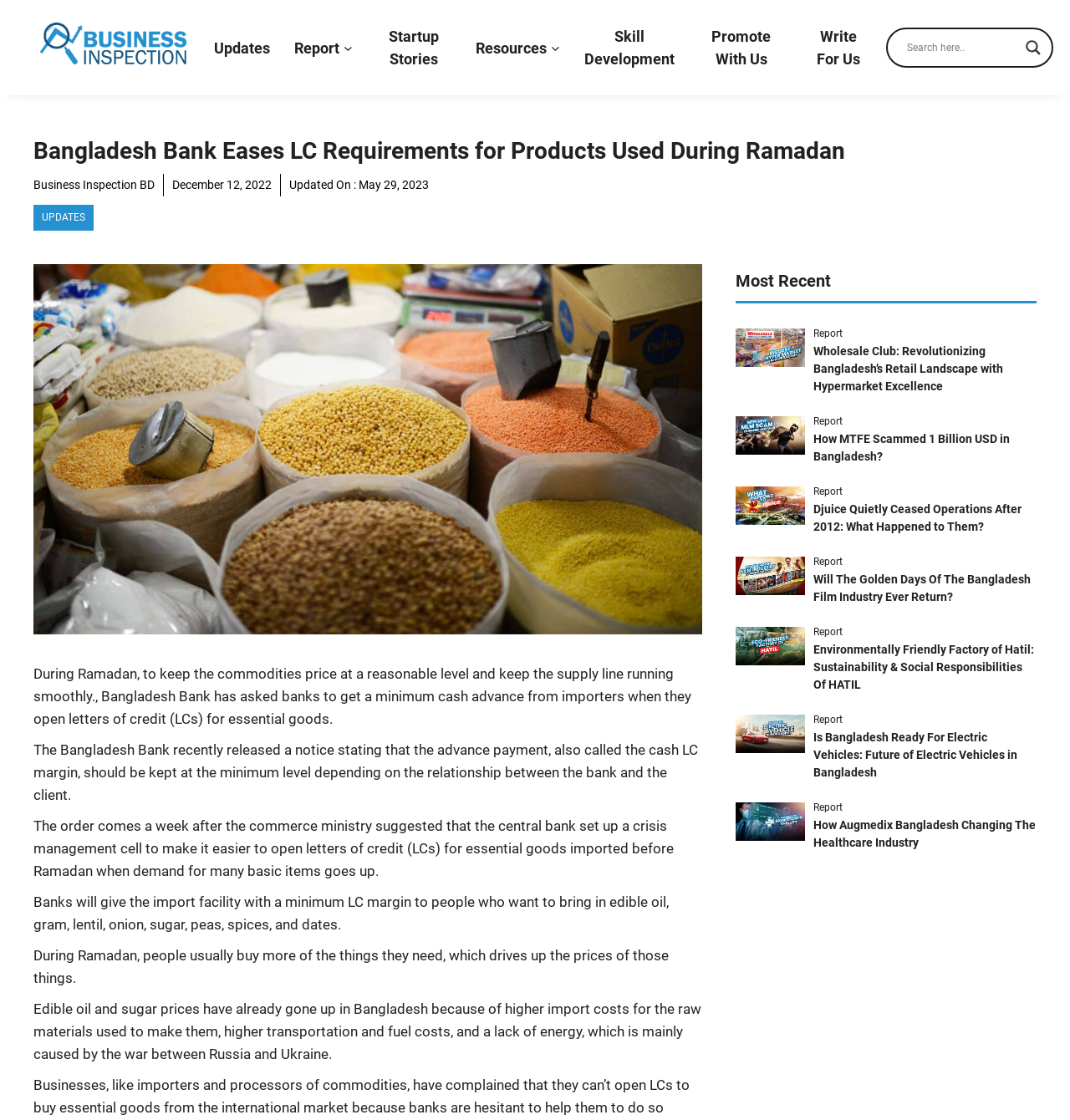Generate the text of the webpage's primary heading.

Bangladesh Bank Eases LC Requirements for Products Used During Ramadan